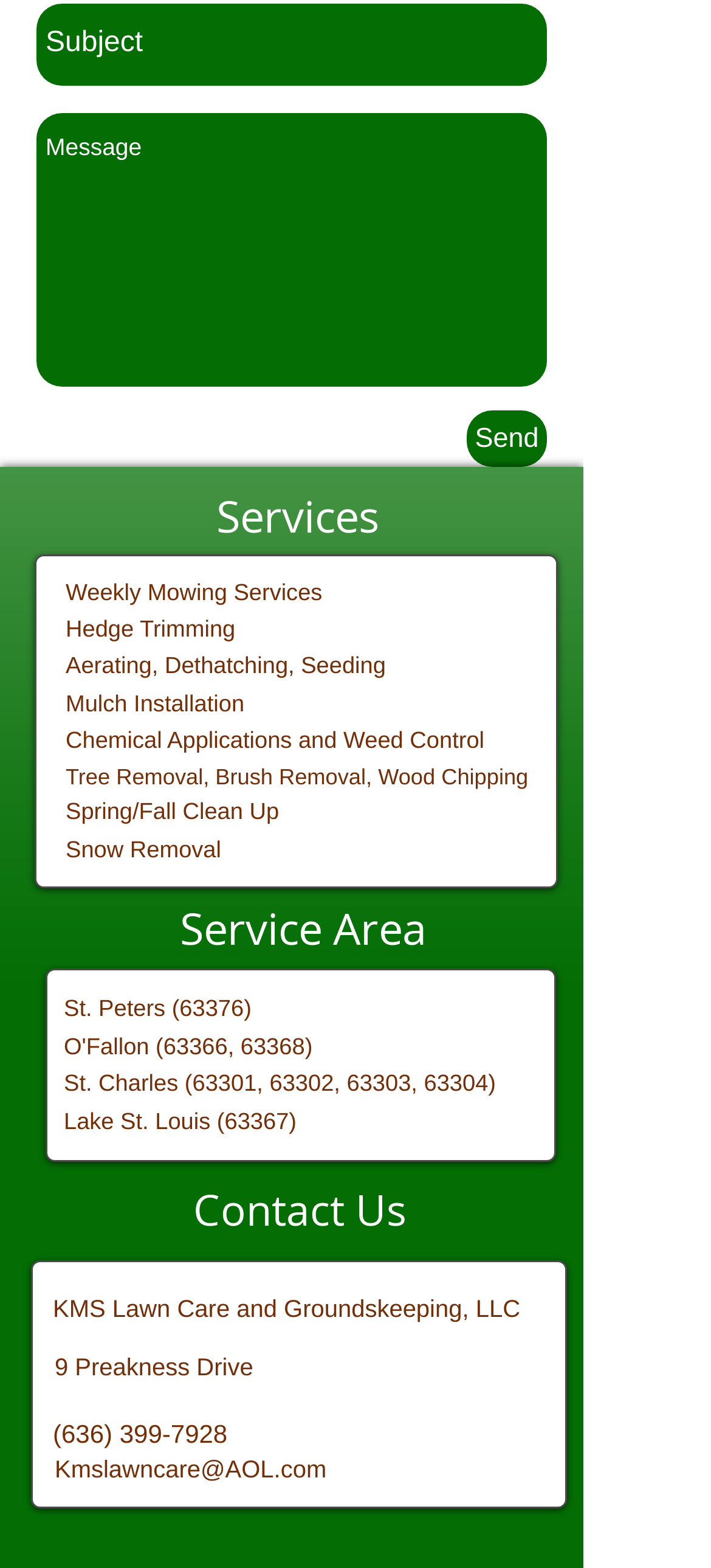What services does the company offer?
Refer to the image and give a detailed answer to the query.

The company offers various lawn care services such as Weekly Mowing Services, Hedge Trimming, Aerating, Dethatching, Seeding, and more, which can be found in the links on the webpage.